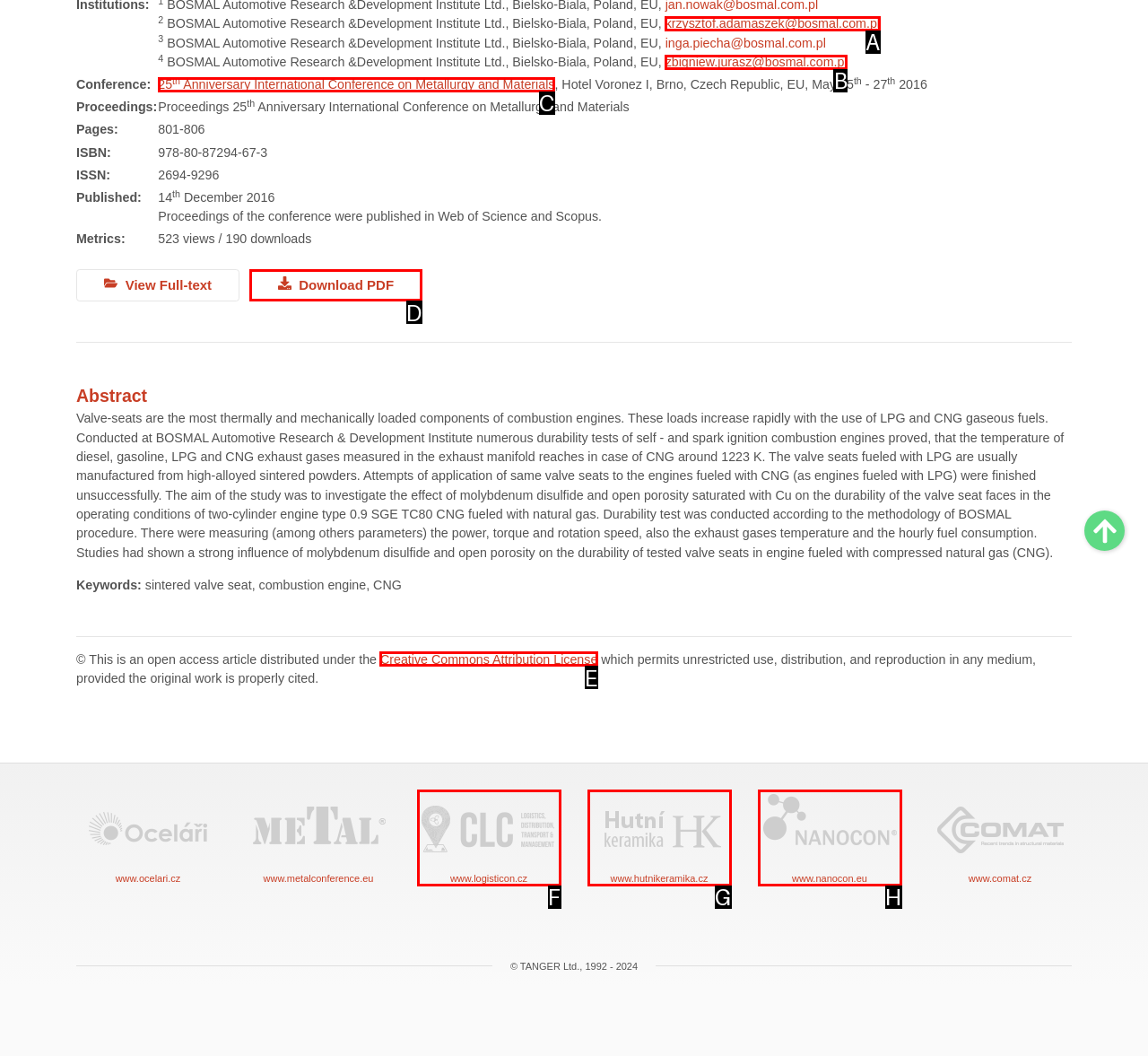Identify the HTML element that matches the description: Creative Commons Attribution License
Respond with the letter of the correct option.

E